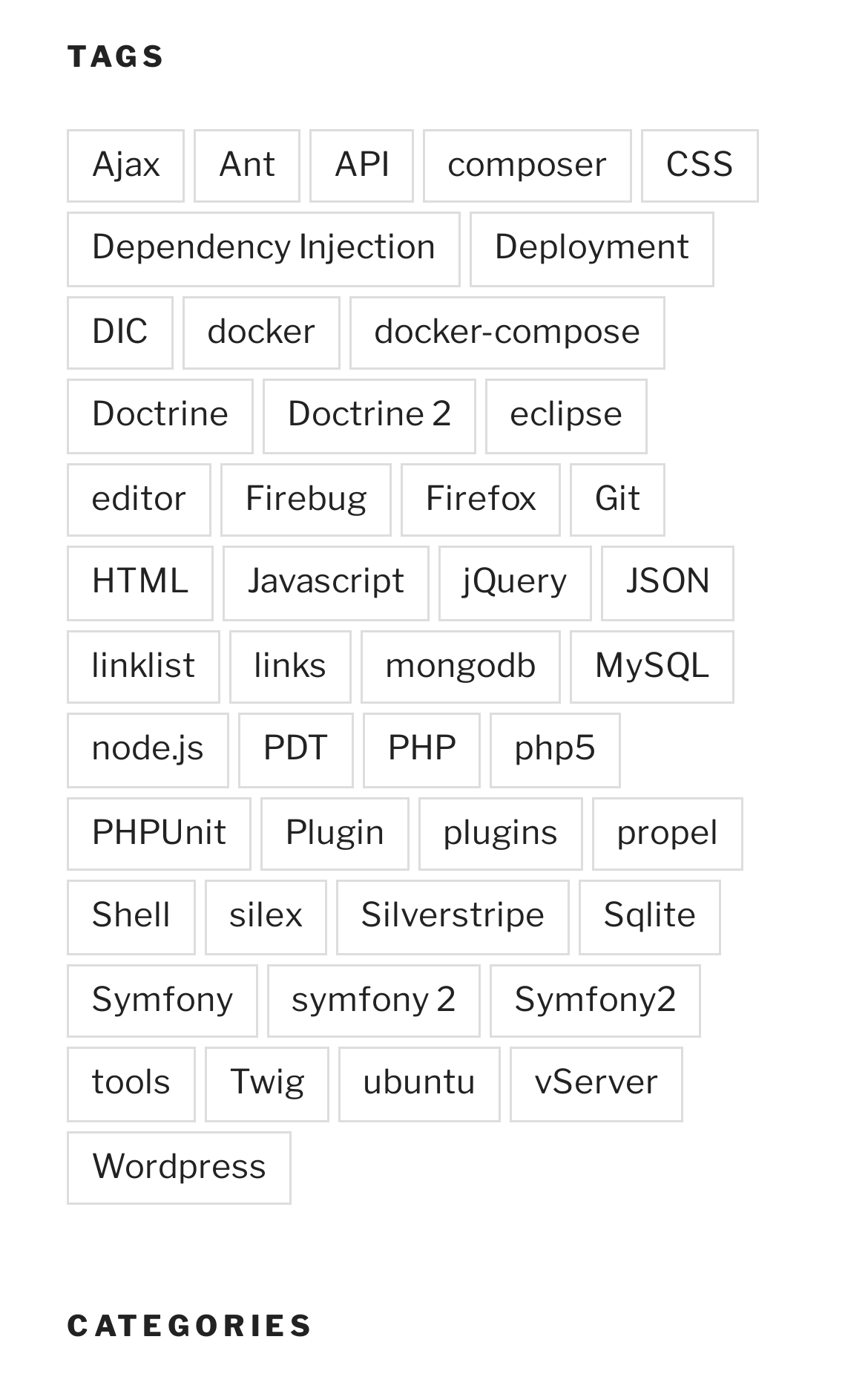Specify the bounding box coordinates of the element's region that should be clicked to achieve the following instruction: "Click on the PHP link". The bounding box coordinates consist of four float numbers between 0 and 1, in the format [left, top, right, bottom].

[0.418, 0.519, 0.554, 0.574]